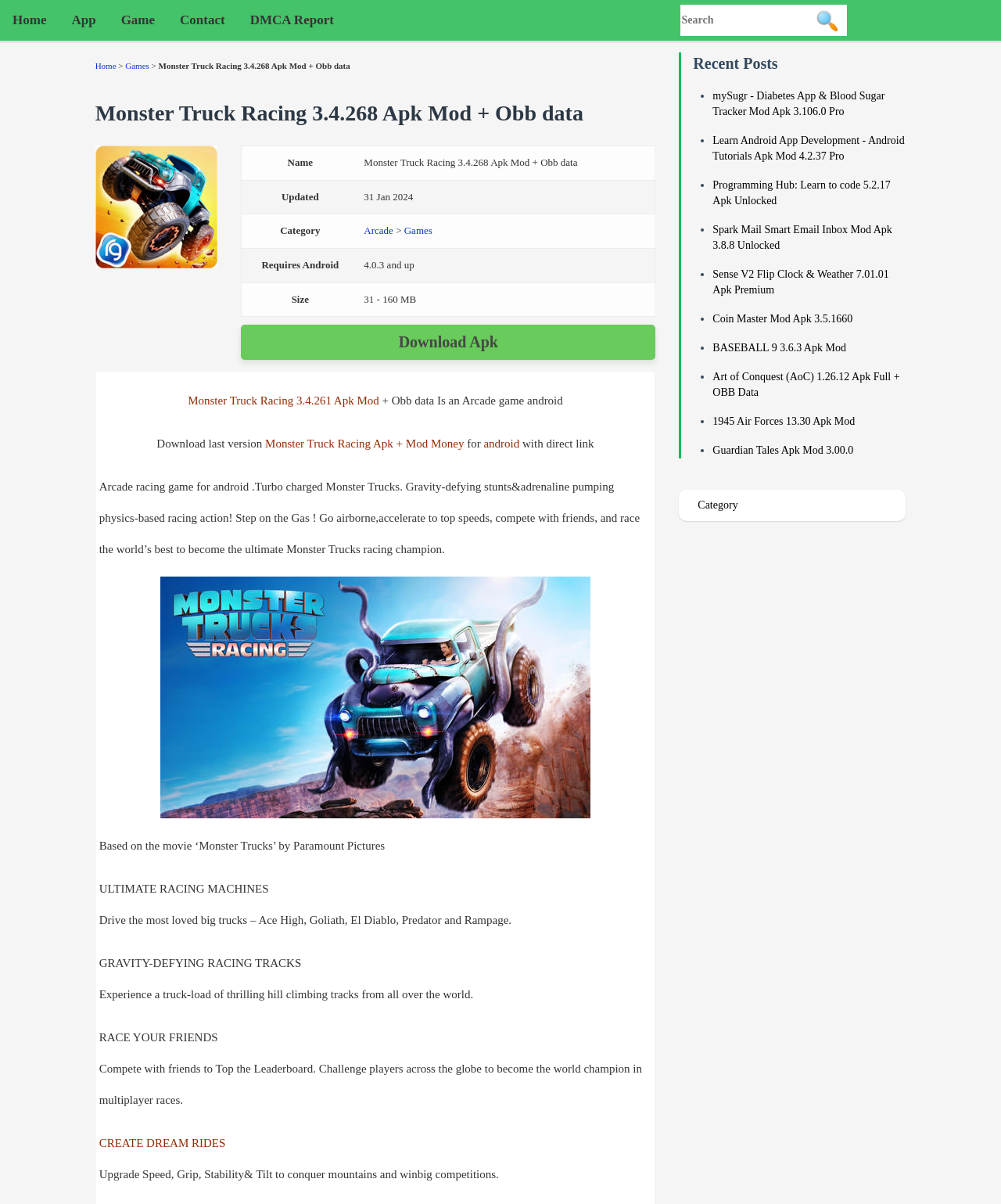Please specify the bounding box coordinates of the clickable region to carry out the following instruction: "Click the 'Home' link". The coordinates should be four float numbers between 0 and 1, in the format [left, top, right, bottom].

[0.0, 0.0, 0.059, 0.034]